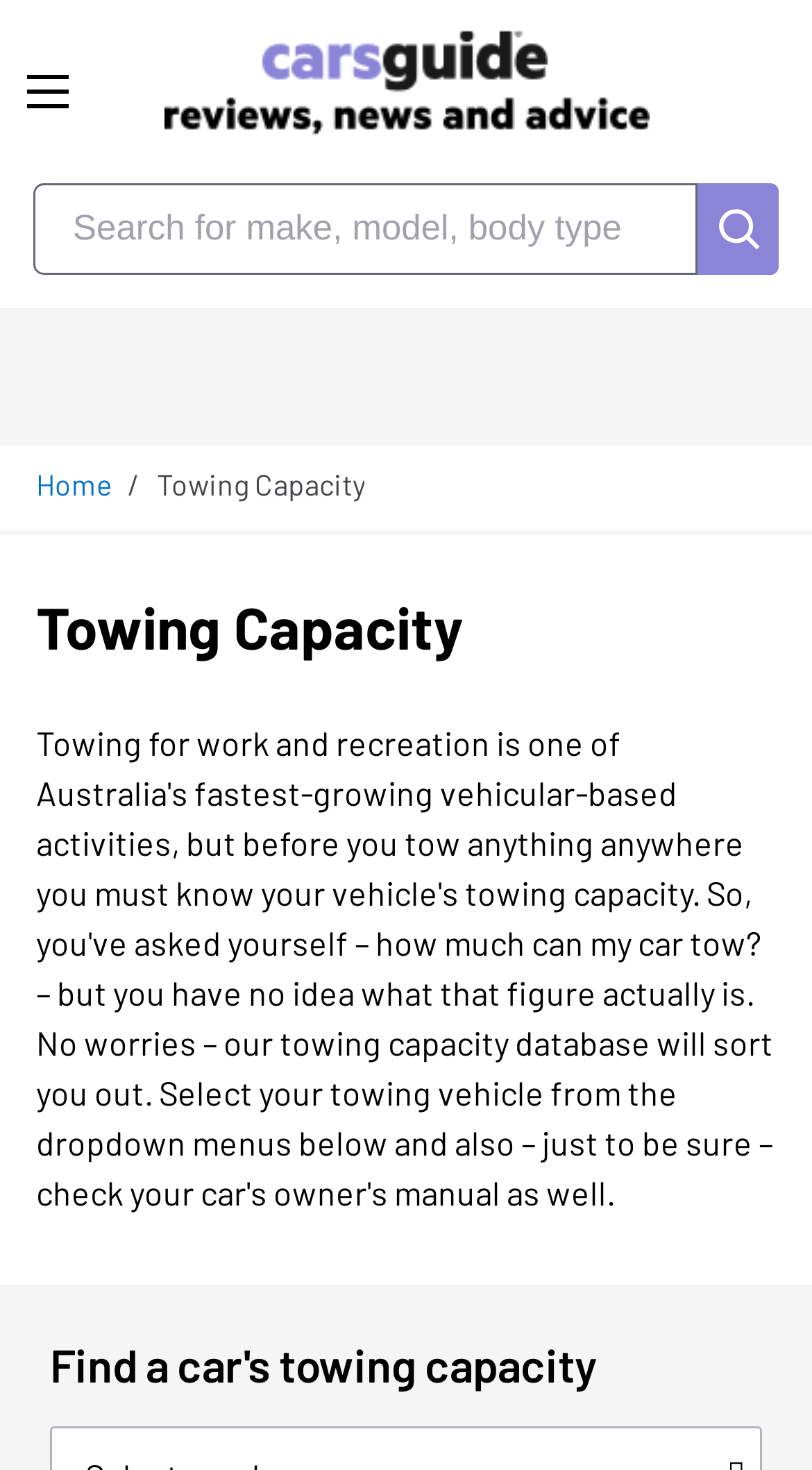Specify the bounding box coordinates of the area that needs to be clicked to achieve the following instruction: "Search for make, model, body type".

[0.041, 0.125, 0.86, 0.187]